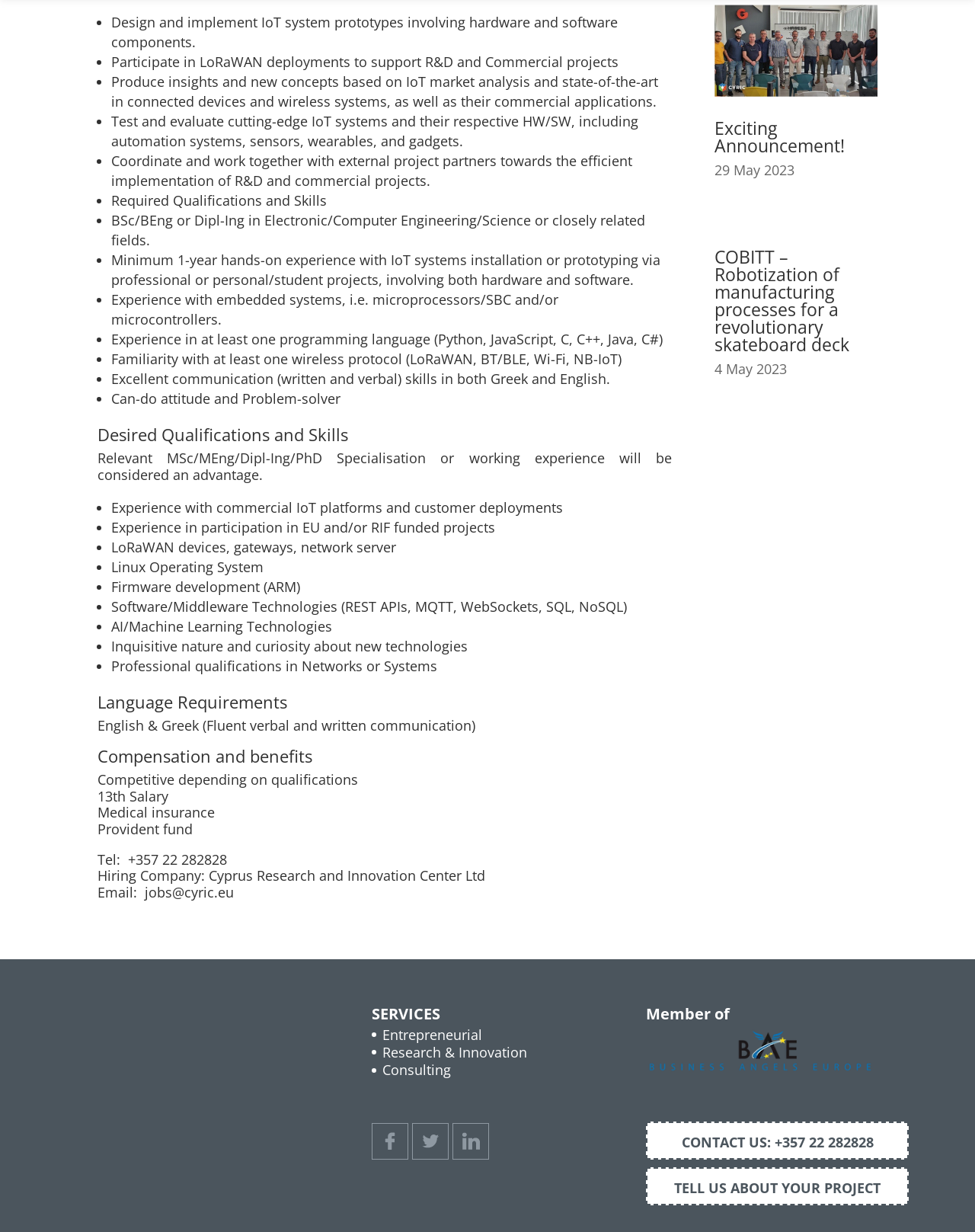Please provide a comprehensive response to the question based on the details in the image: What is the benefit of working for the company?

The webpage lists the compensation and benefits, which include a competitive salary, 13th salary, medical insurance, and a provident fund, indicating that the company offers a range of benefits to its employees.